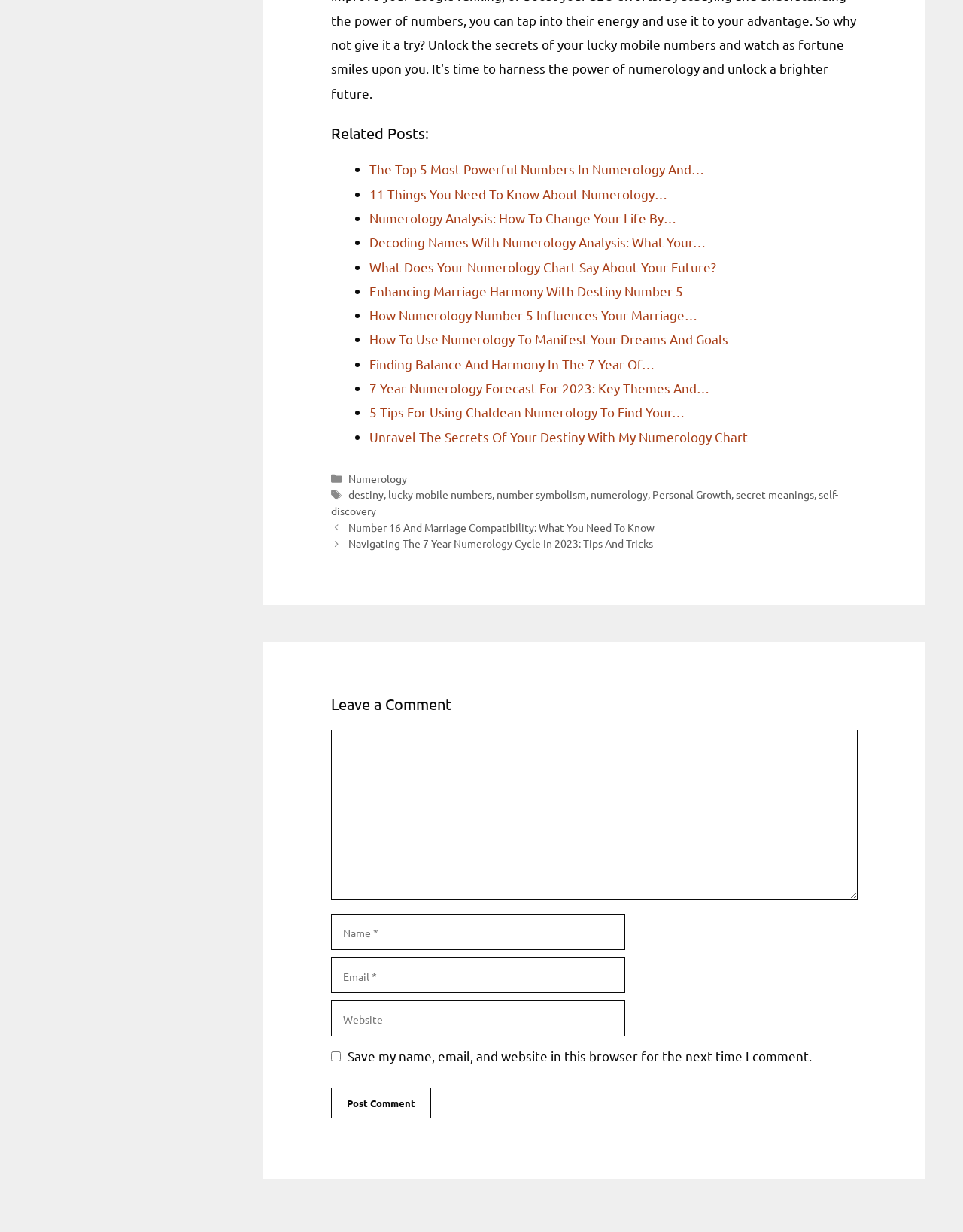Please identify the bounding box coordinates of the area I need to click to accomplish the following instruction: "Click on the link 'Numerology'".

[0.362, 0.383, 0.423, 0.394]